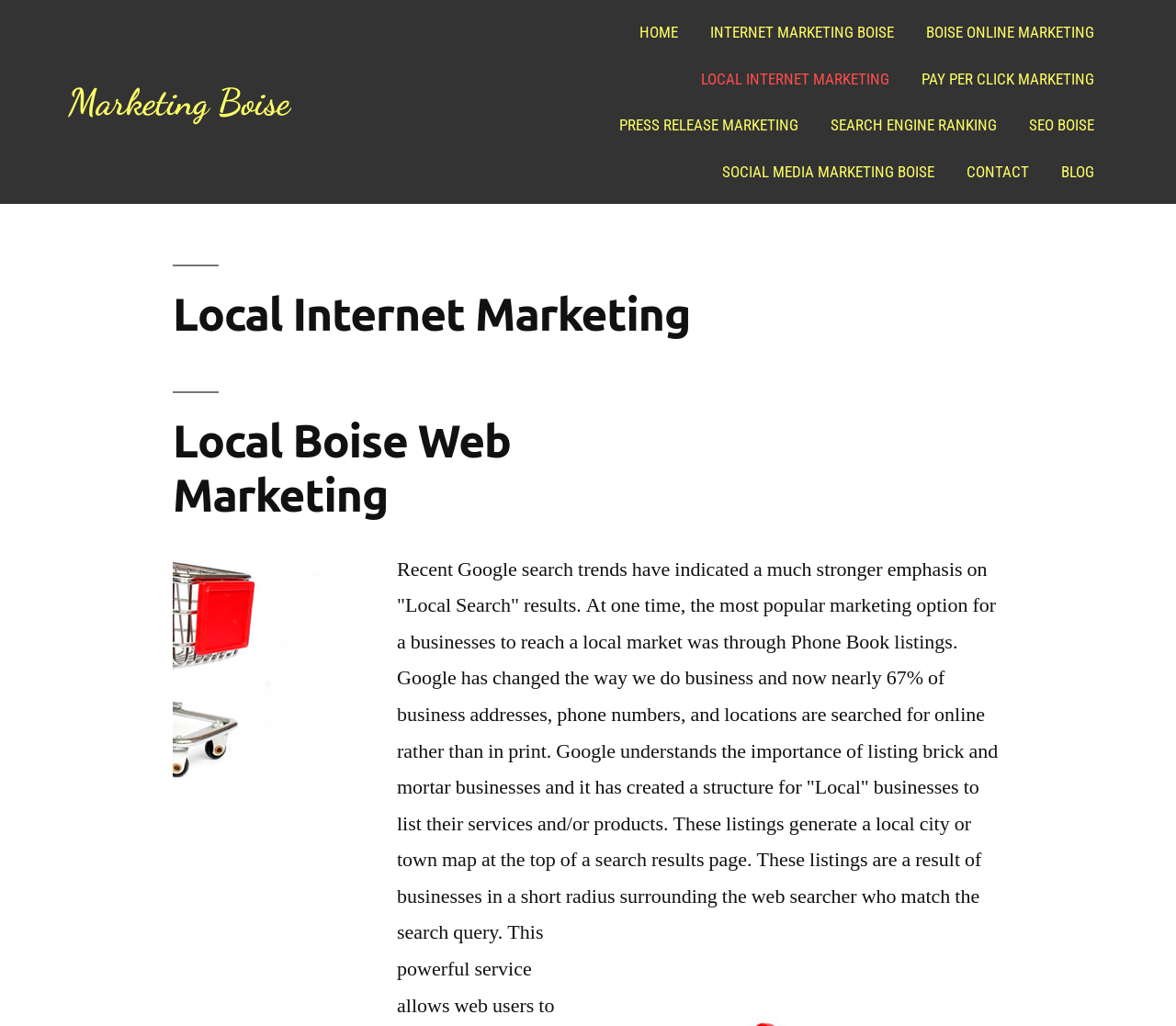Provide the bounding box coordinates for the UI element that is described as: "online contact form".

None